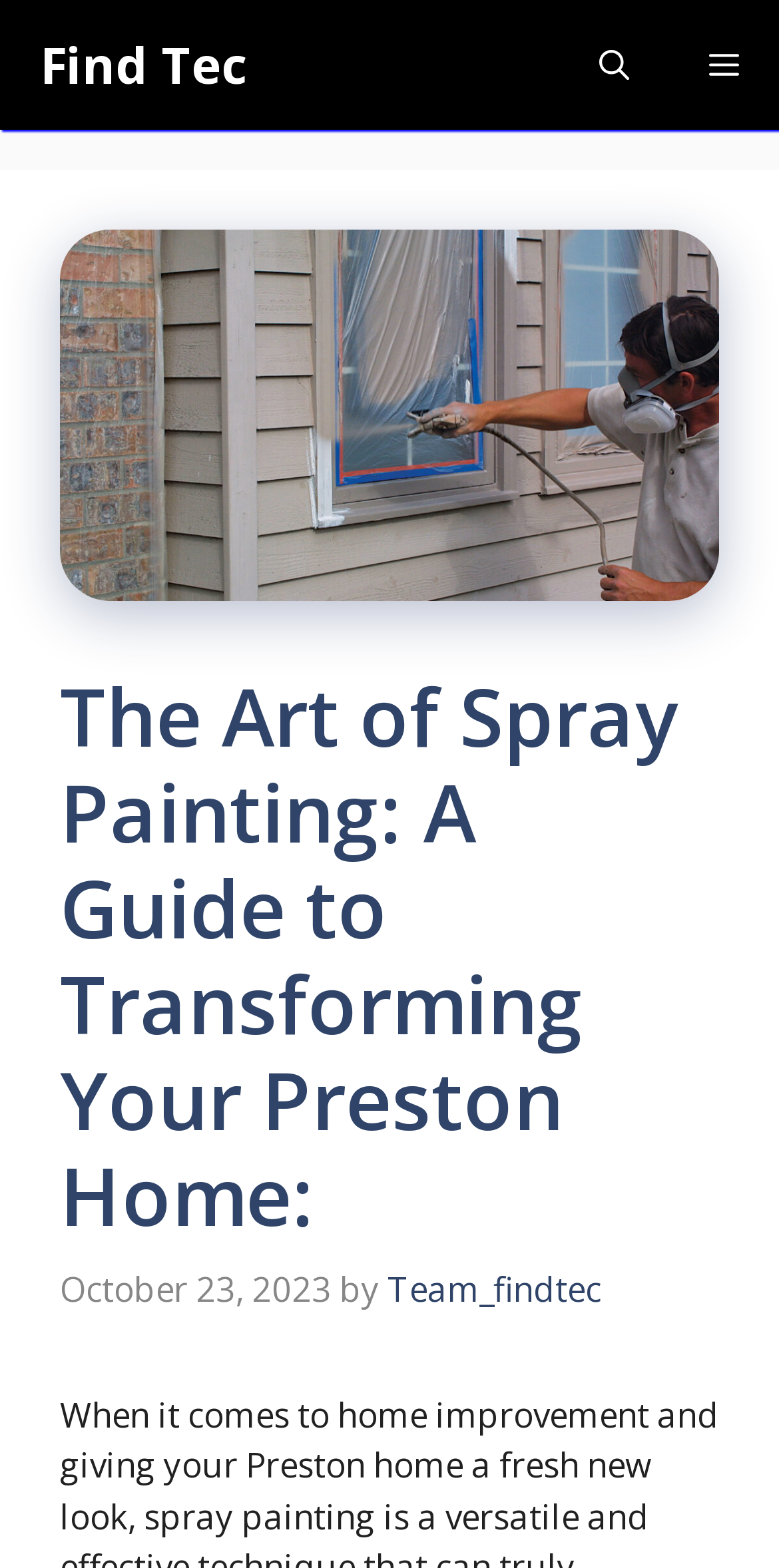Please find the bounding box for the UI component described as follows: "Find Tec".

[0.051, 0.0, 0.318, 0.083]